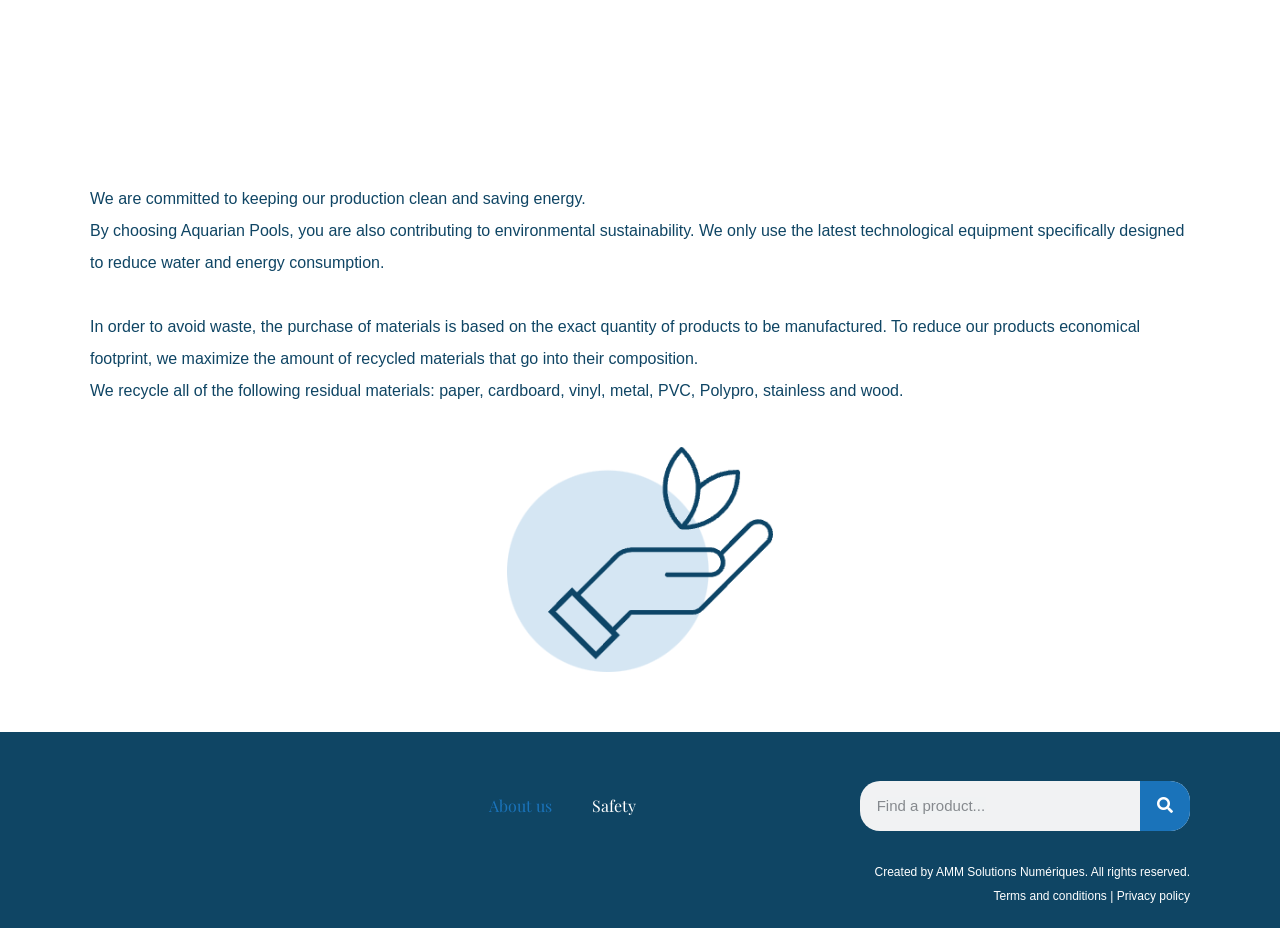Please answer the following question using a single word or phrase: What materials are recycled by the company?

Paper, cardboard, vinyl, metal, PVC, Polypro, stainless, wood